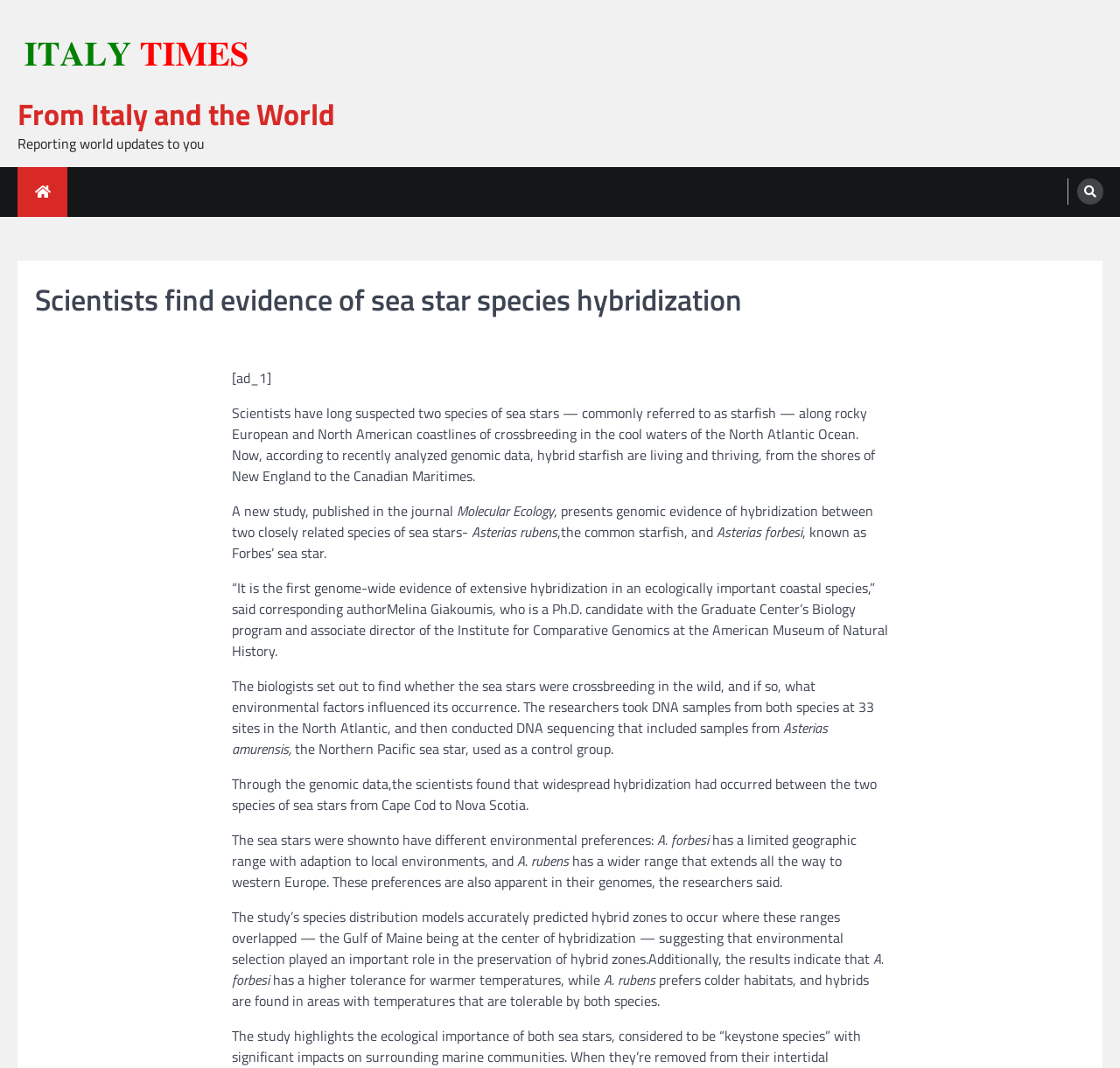How many sites were sampled for DNA in the North Atlantic?
Using the visual information from the image, give a one-word or short-phrase answer.

33